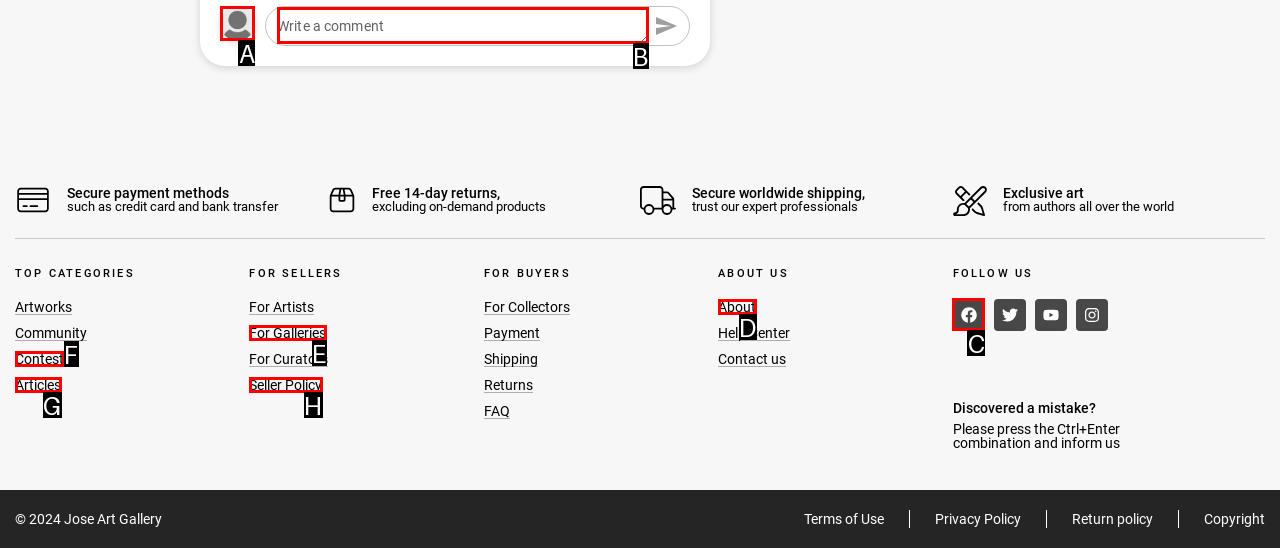Determine which HTML element to click on in order to complete the action: Upload a profile picture.
Reply with the letter of the selected option.

A